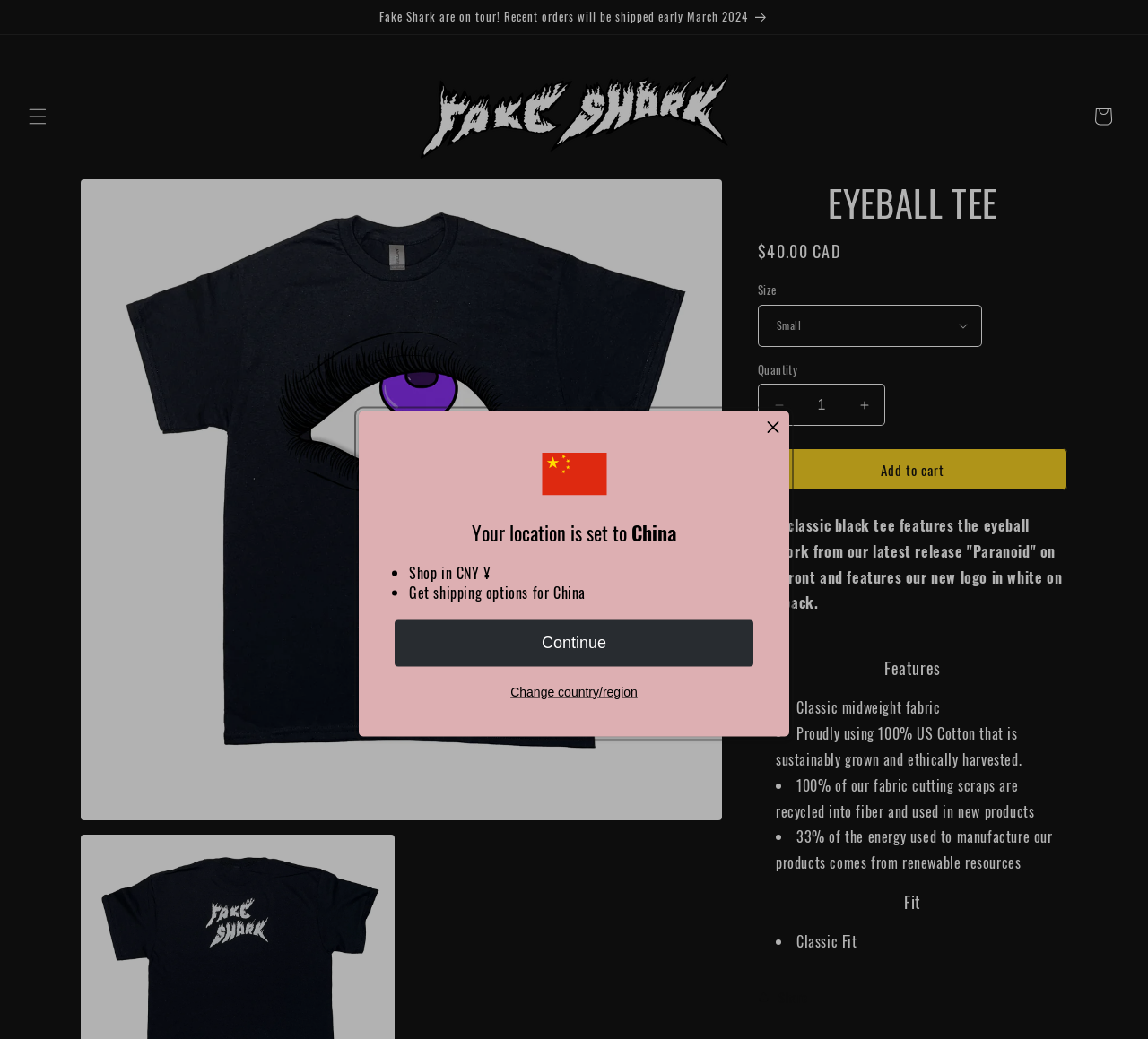Please specify the bounding box coordinates of the clickable section necessary to execute the following command: "Share the product".

[0.66, 0.941, 0.704, 0.979]